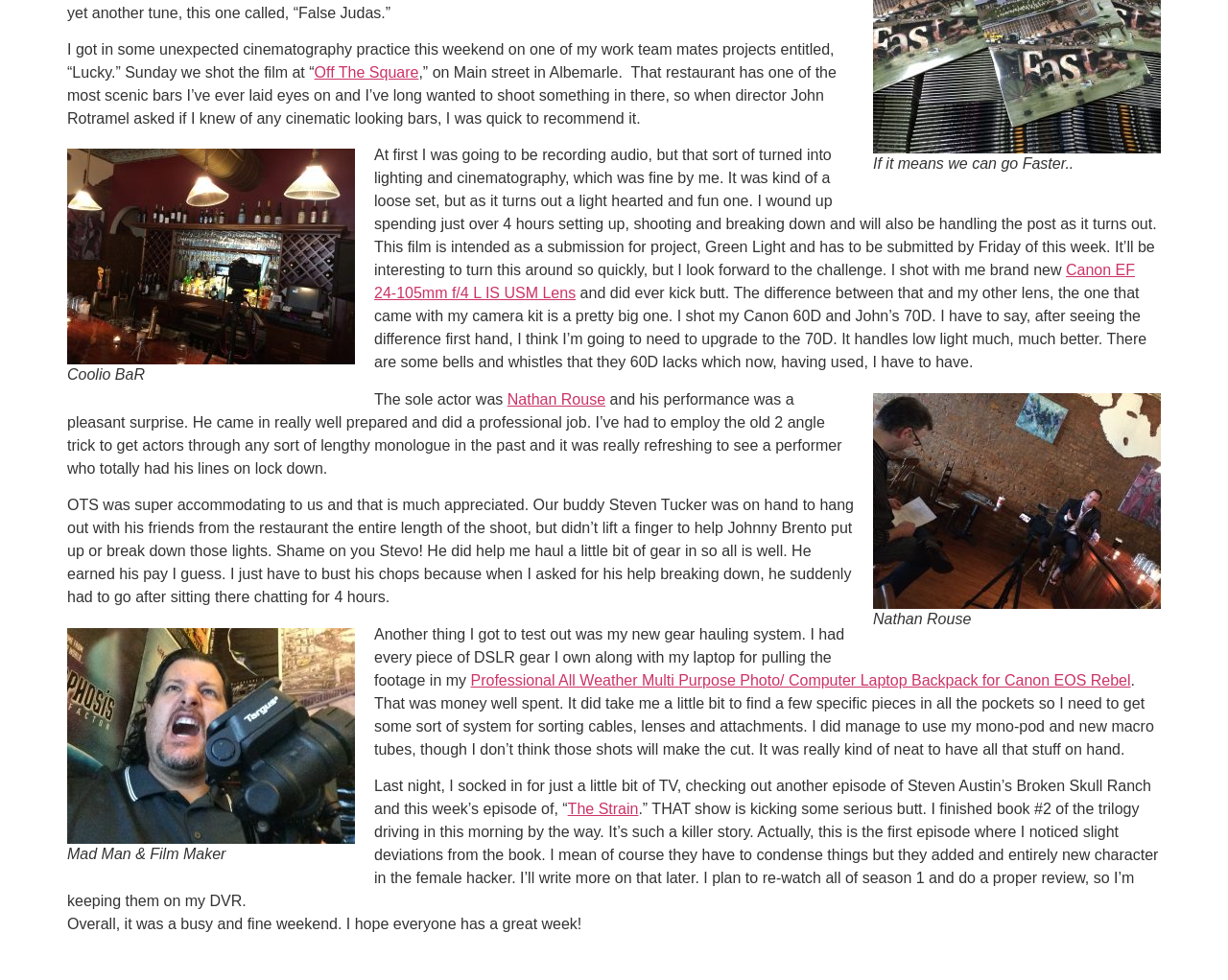Provide the bounding box for the UI element matching this description: "parent_node: Nathan Rouse".

[0.711, 0.401, 0.945, 0.621]